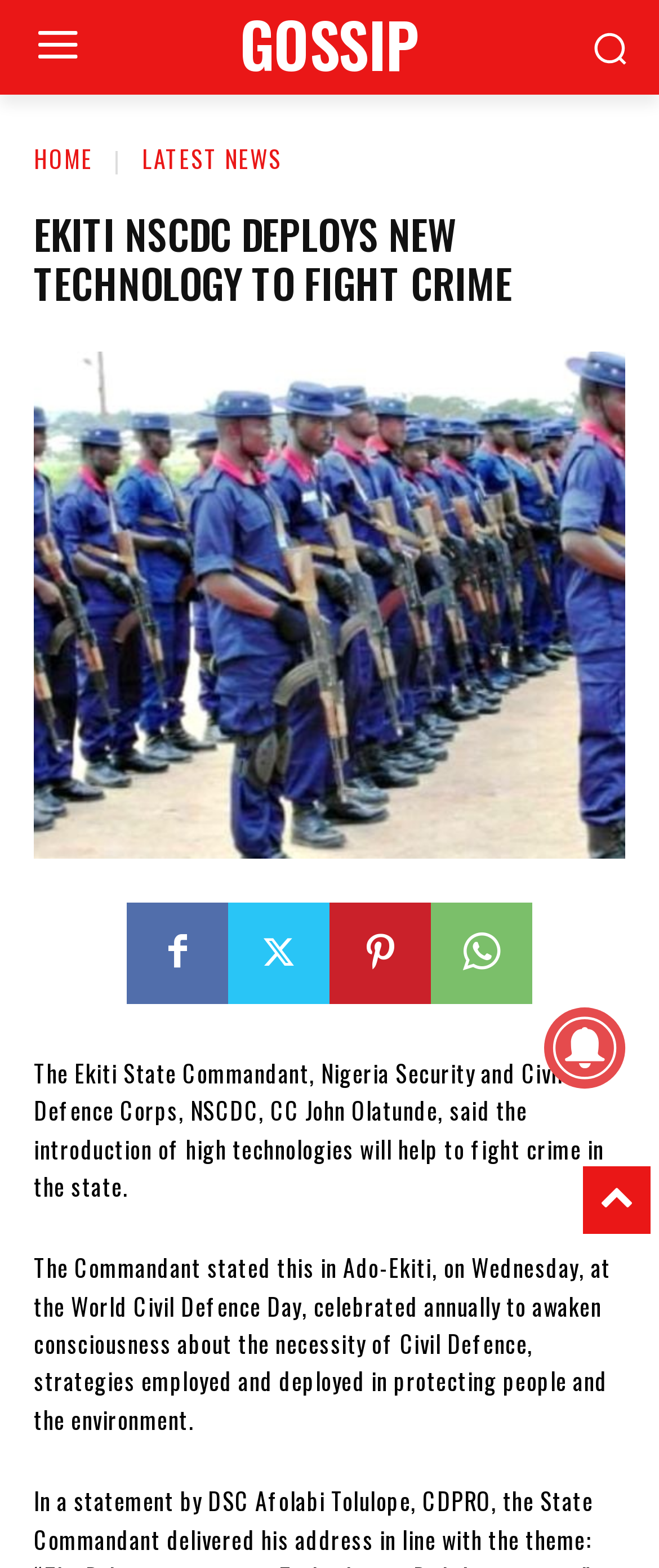Give a concise answer using one word or a phrase to the following question:
What is the role of CC John Olatunde?

Ekiti State Commandant